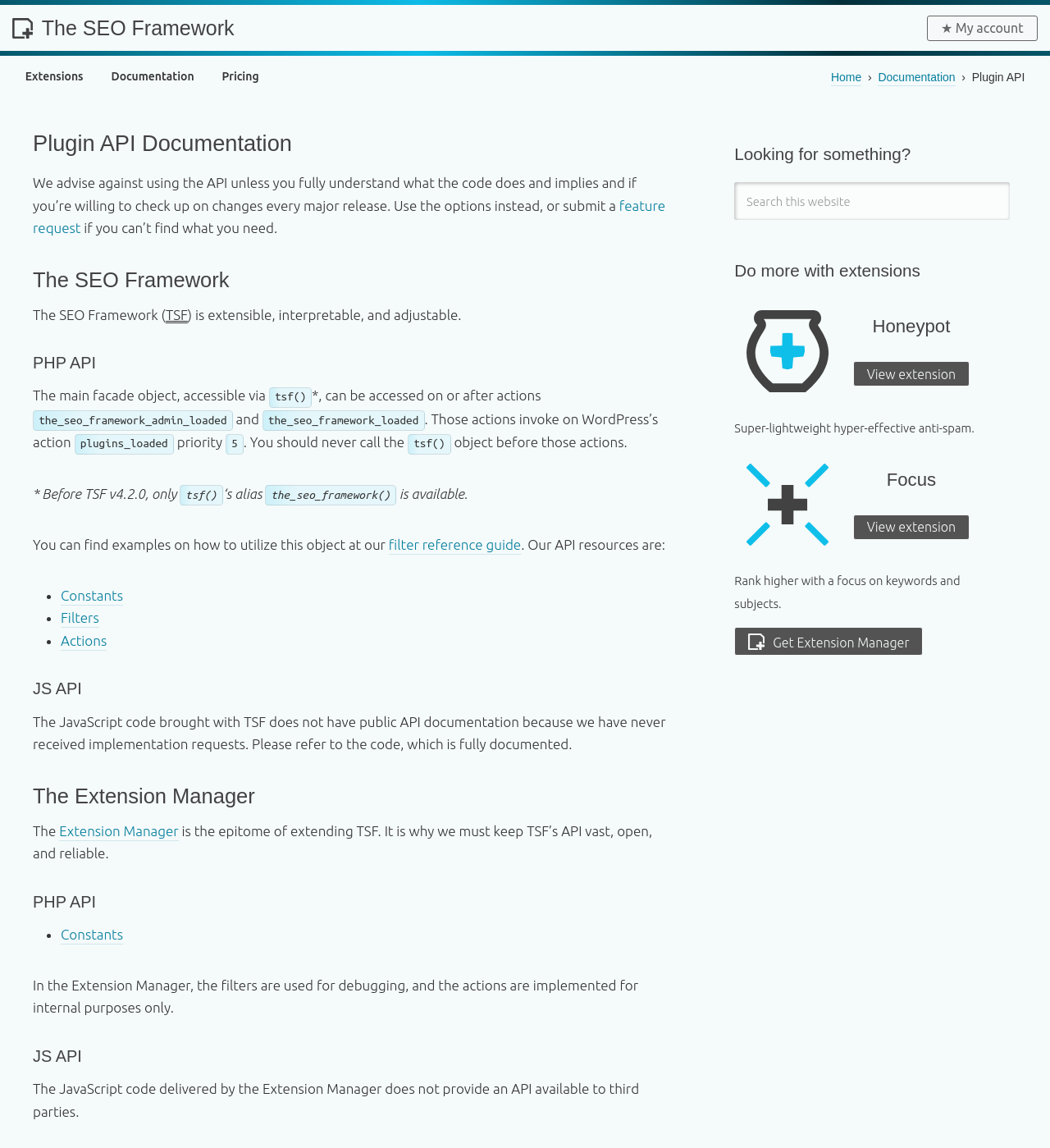What is the name of the action that invokes on WordPress's action plugins_loaded?
Provide a detailed and well-explained answer to the question.

The name of the action can be found in the code element on the page, which reads 'the_seo_framework_loaded'. This is described as an action that invokes on WordPress's action plugins_loaded.